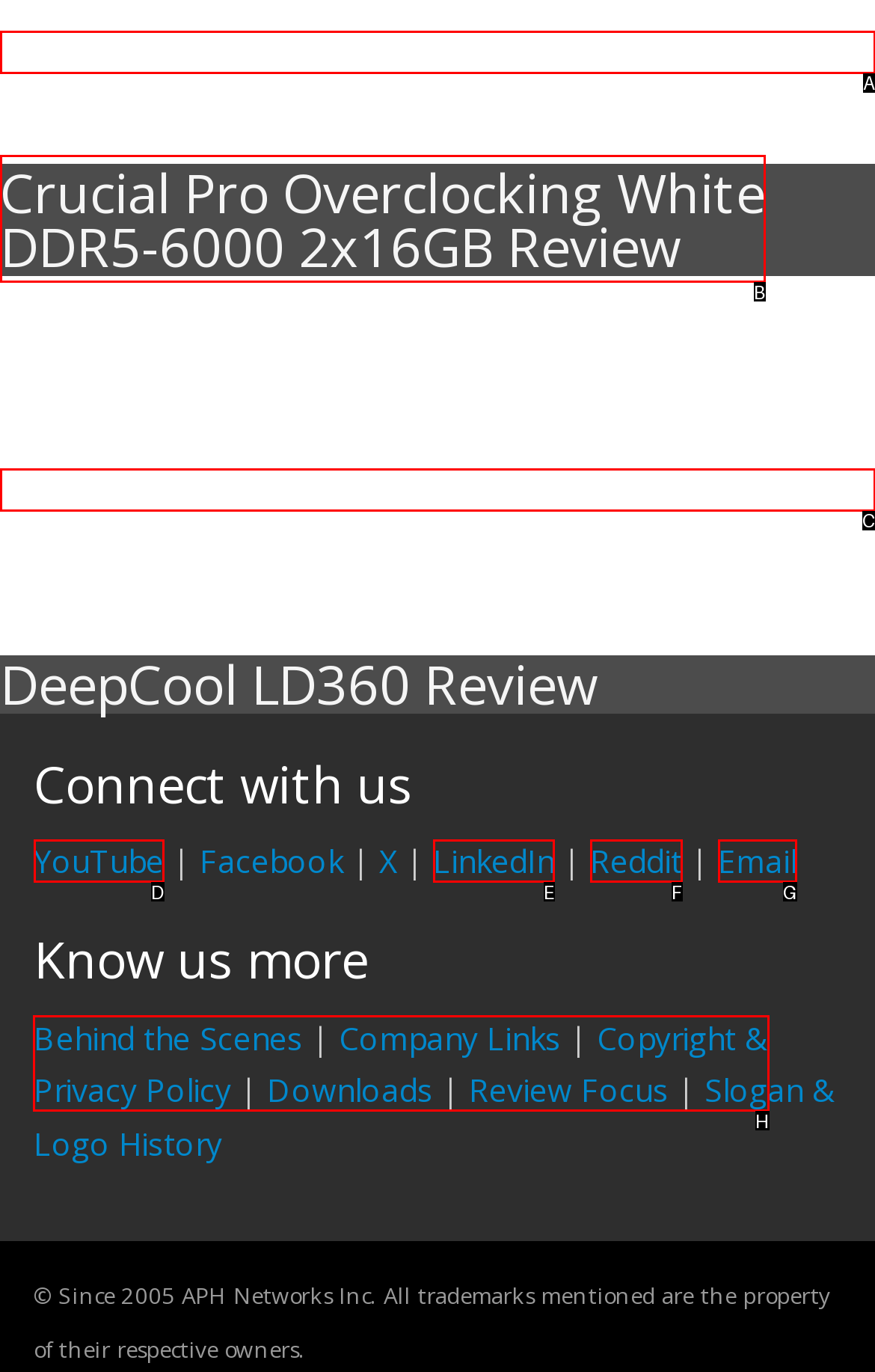Determine which option you need to click to execute the following task: Check the Copyright & Privacy Policy. Provide your answer as a single letter.

H